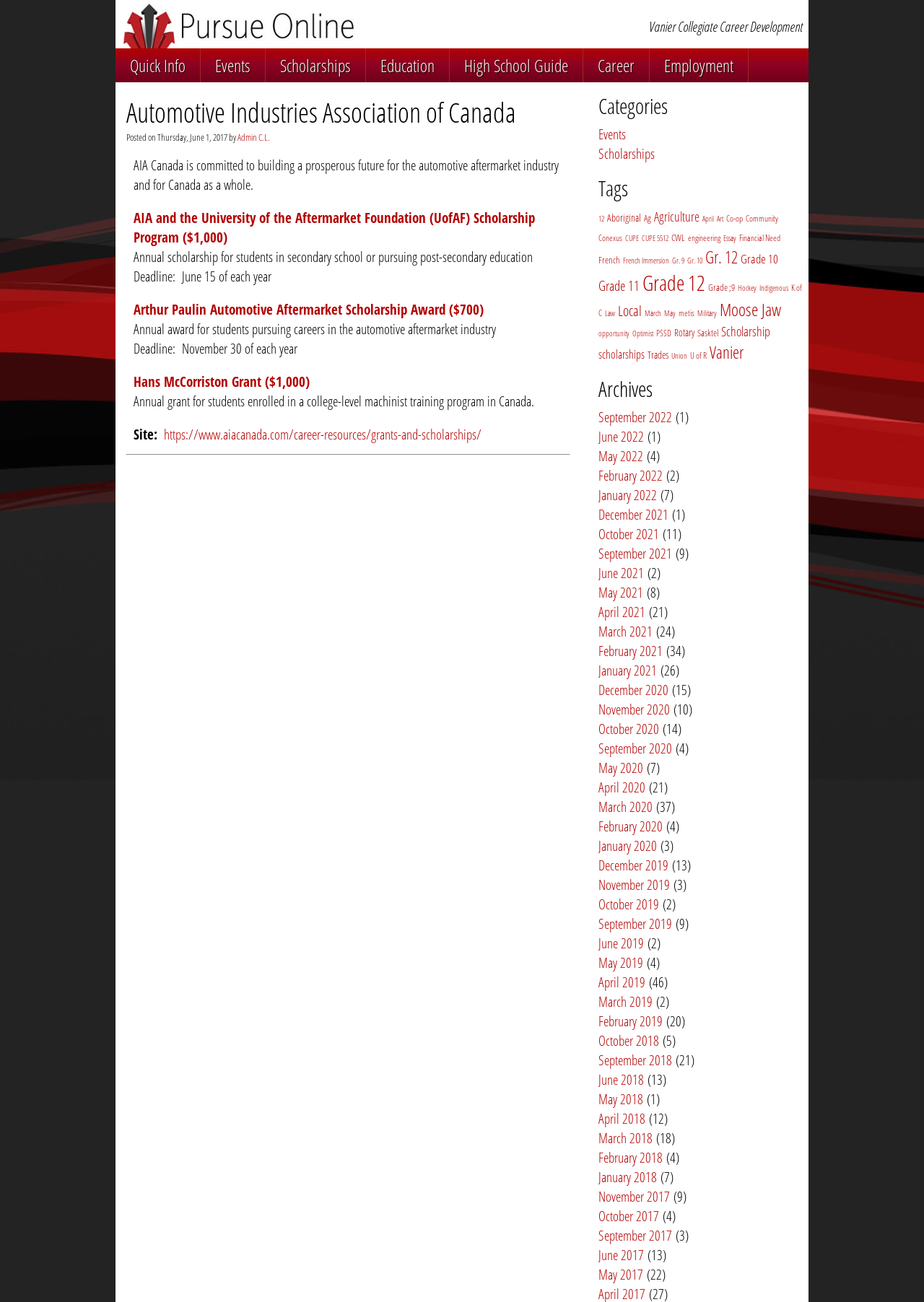Can you give a comprehensive explanation to the question given the content of the image?
How many scholarship links are there?

I counted the number of links under the 'Scholarships' category, and there are 11 links.